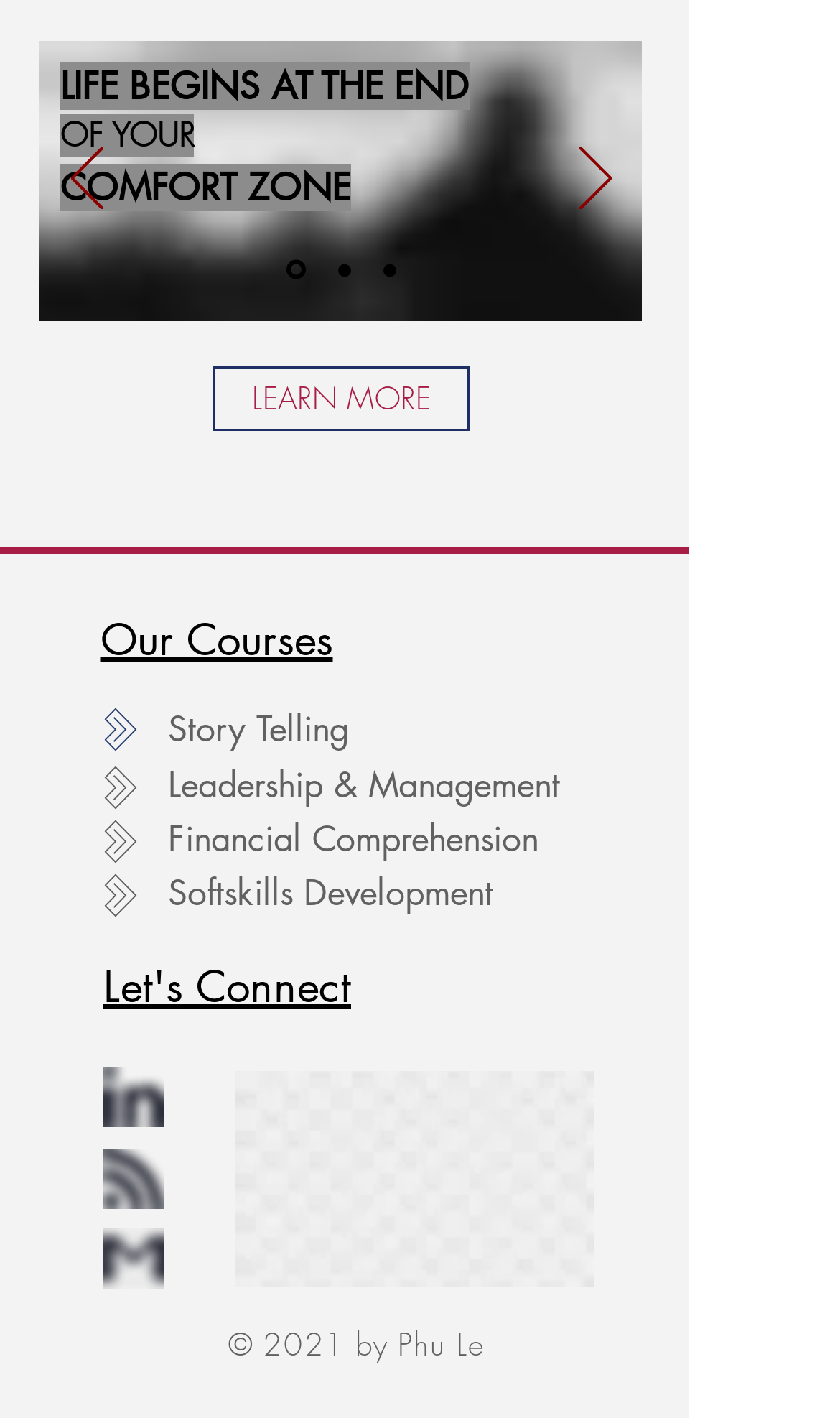Please find the bounding box coordinates of the clickable region needed to complete the following instruction: "connect with us". The bounding box coordinates must consist of four float numbers between 0 and 1, i.e., [left, top, right, bottom].

[0.123, 0.678, 0.418, 0.714]